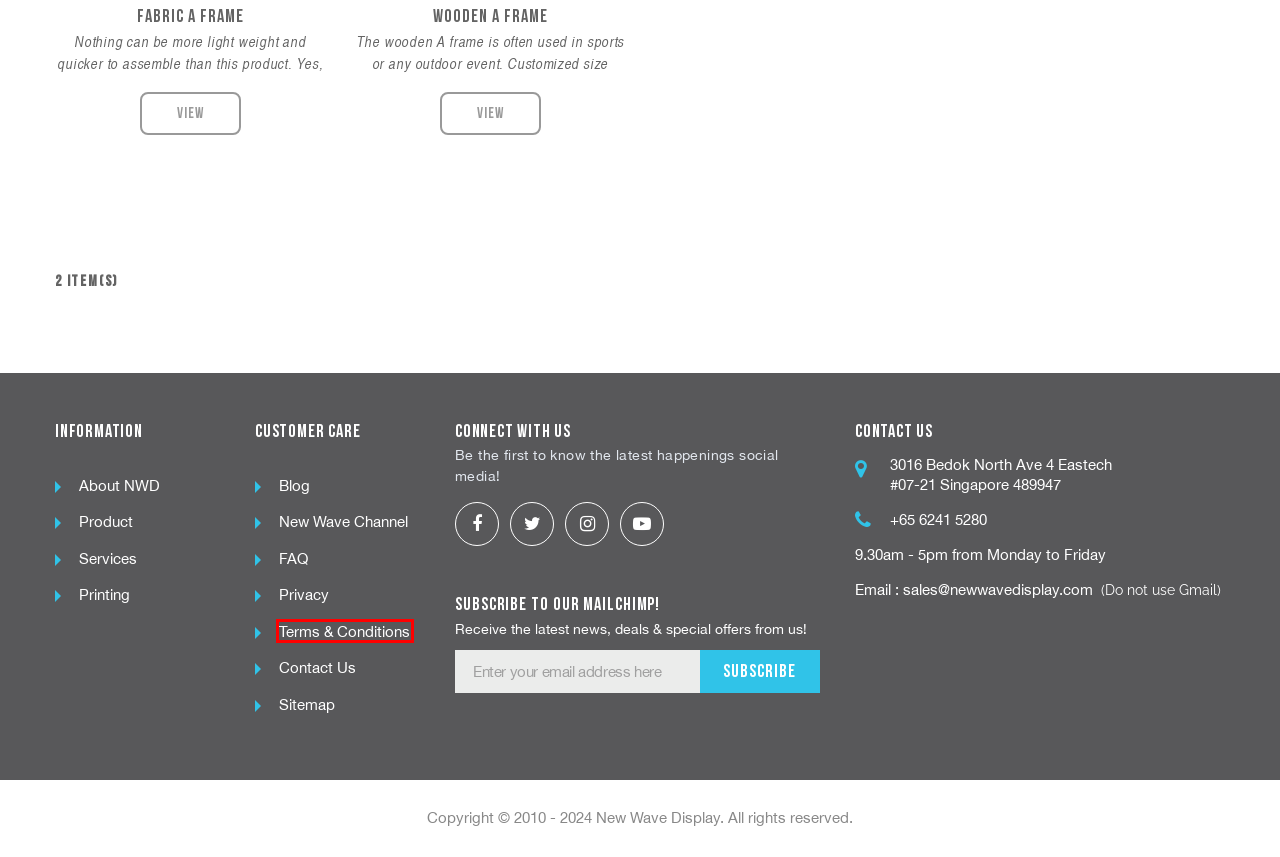Provided is a screenshot of a webpage with a red bounding box around an element. Select the most accurate webpage description for the page that appears after clicking the highlighted element. Here are the candidates:
A. Contact Us
B. Privacy
C. Terms and Conditions
D. Blogs
E. NWD Design
F. User Sitemap
G. Shopping Cart
H. Frequently Asked Questions

C